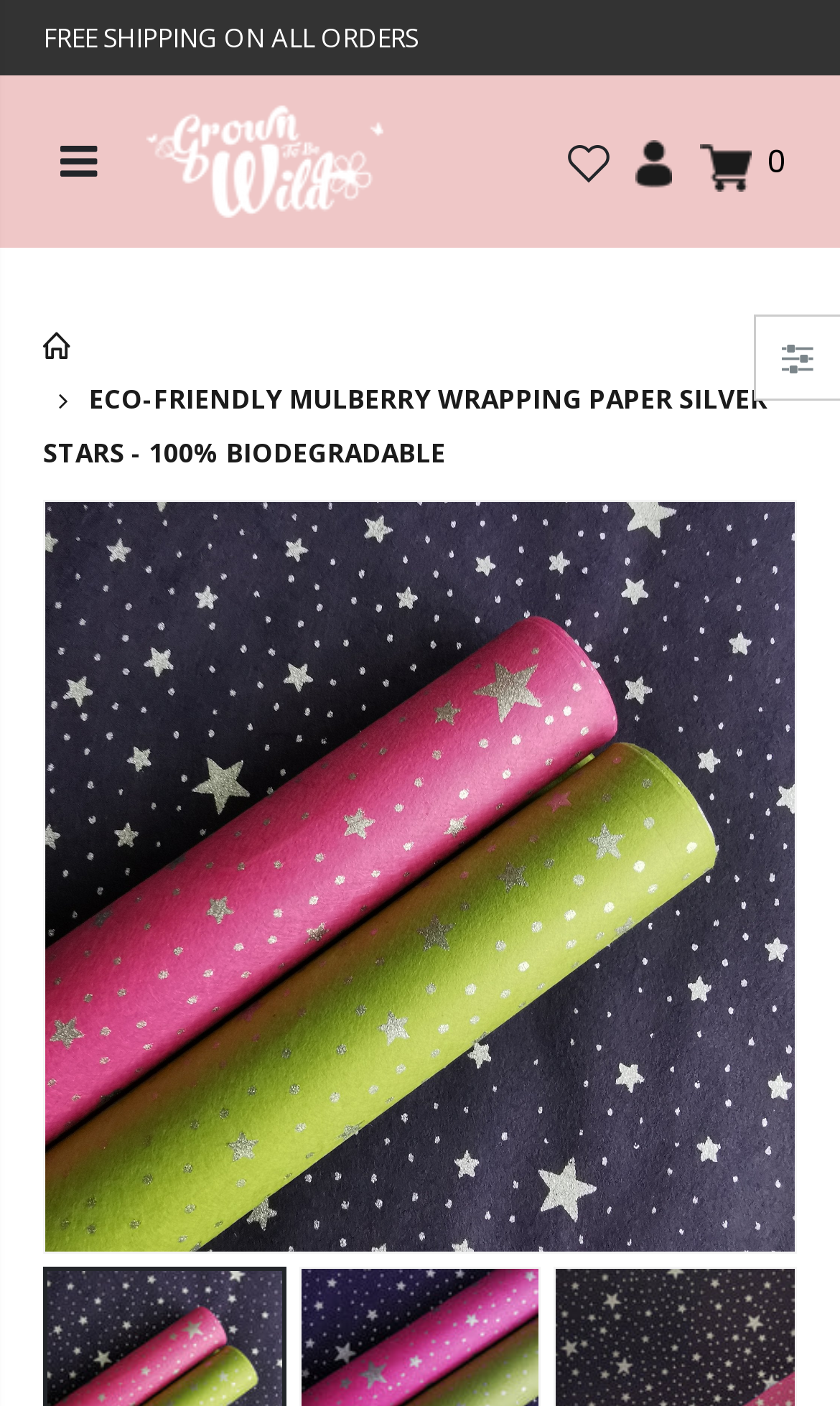Identify and extract the main heading of the webpage.

Eco-friendly Mulberry Wrapping Paper Silver Stars - 100% Biodegradable